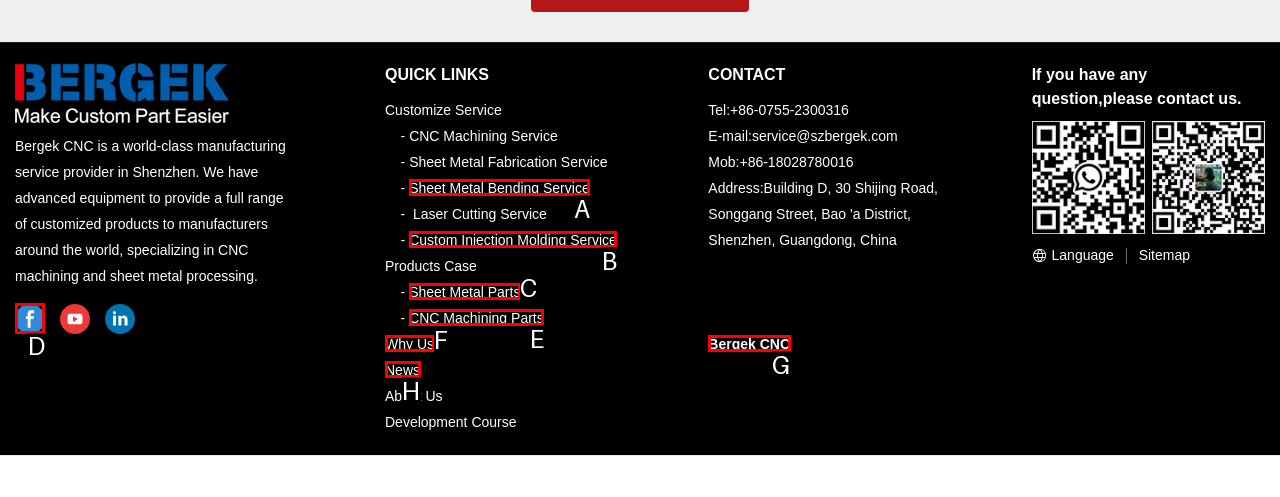Determine the correct UI element to click for this instruction: Visit the Facebook page. Respond with the letter of the chosen element.

D